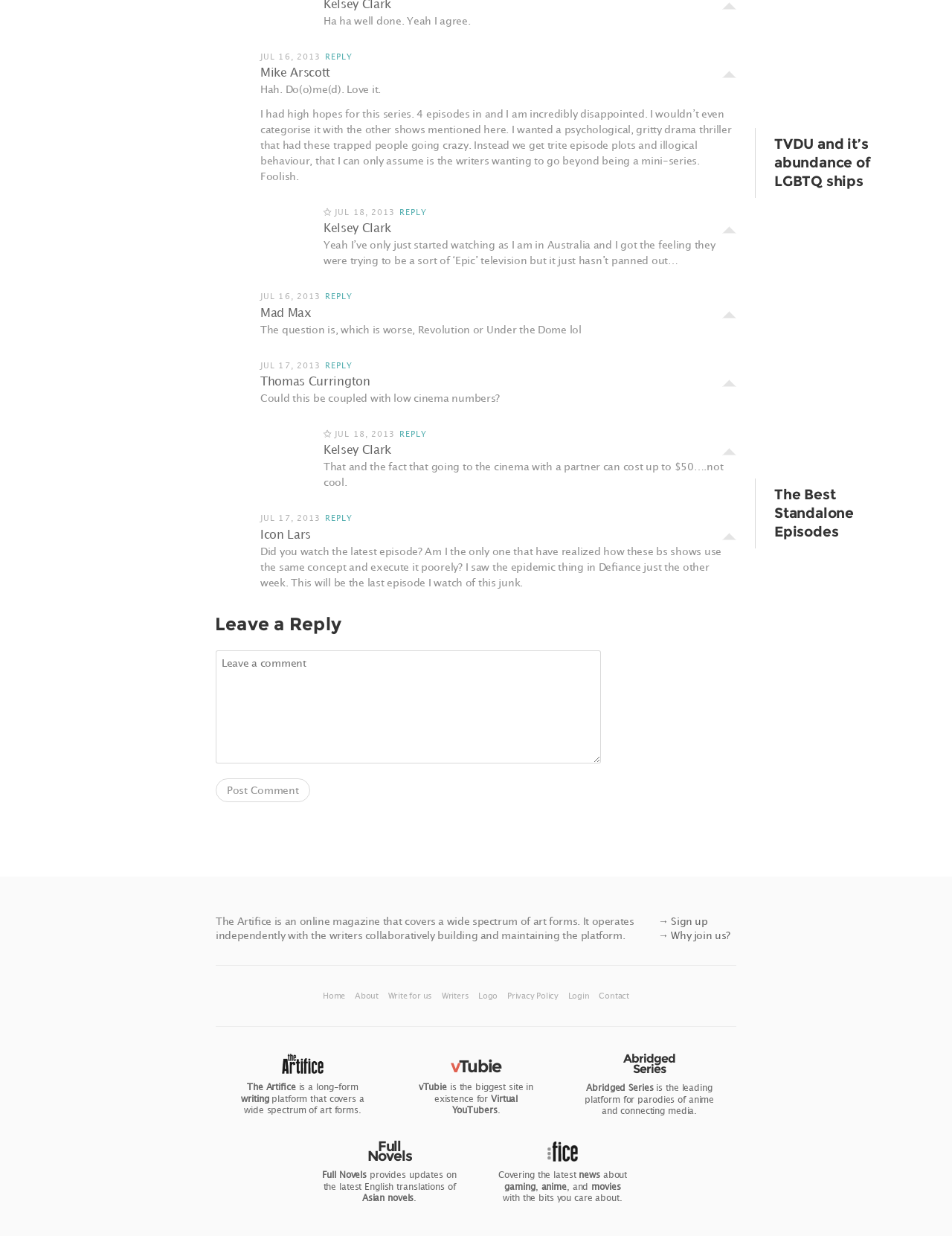Provide the bounding box coordinates of the HTML element this sentence describes: "Thomas Currington".

[0.273, 0.303, 0.389, 0.314]